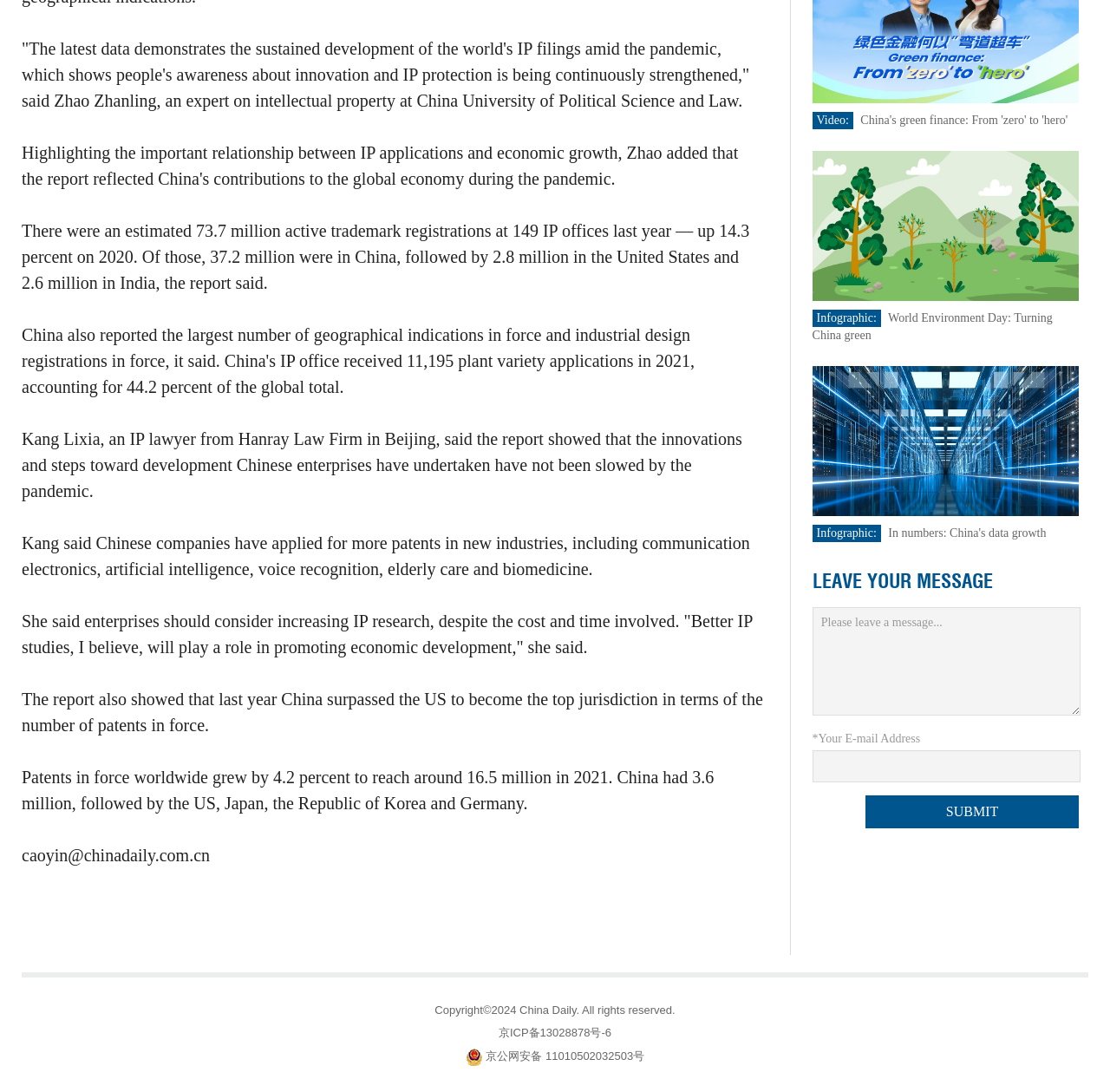Locate the bounding box coordinates of the clickable region necessary to complete the following instruction: "Submit a message". Provide the coordinates in the format of four float numbers between 0 and 1, i.e., [left, top, right, bottom].

[0.78, 0.729, 0.972, 0.759]